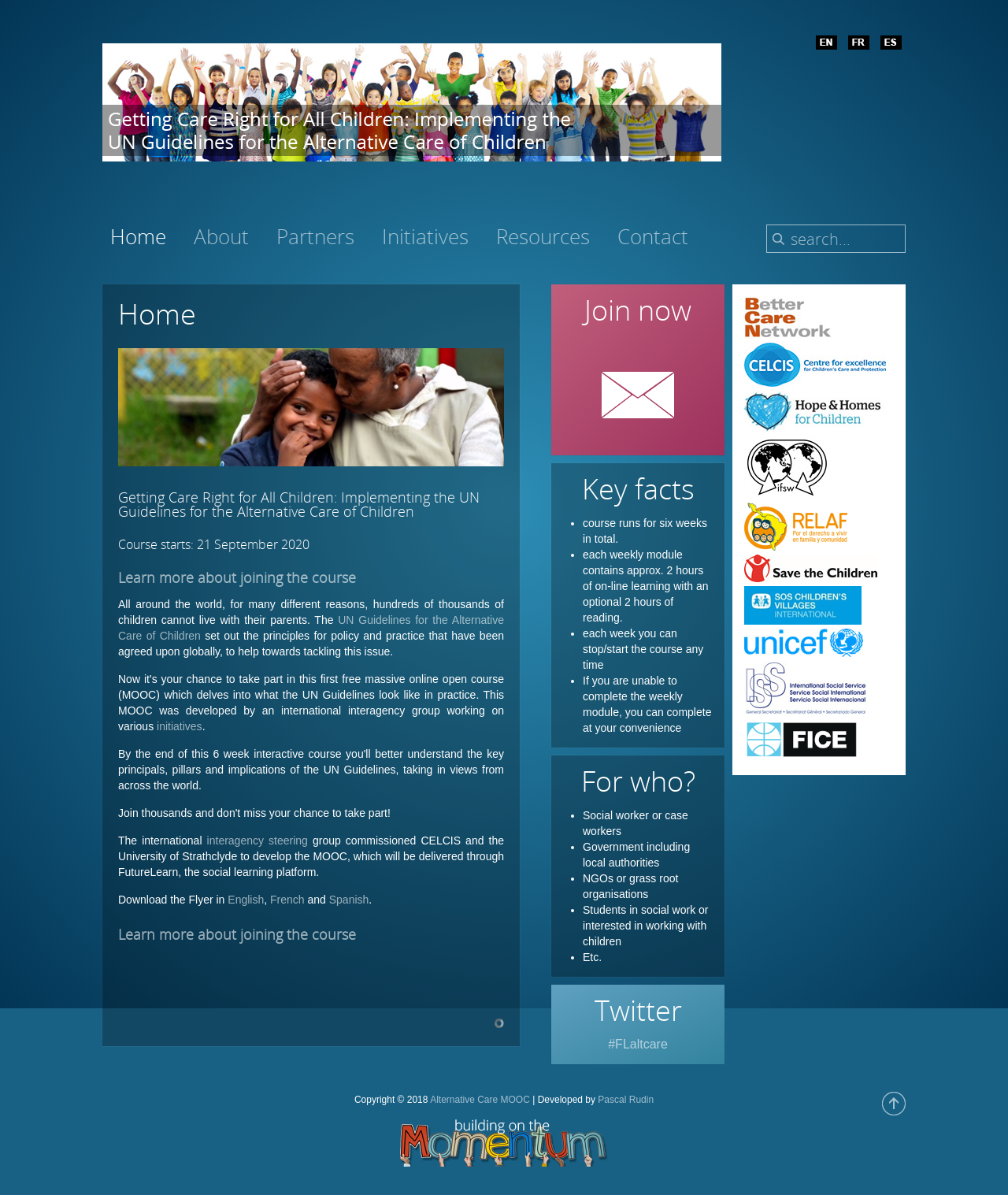Using the information in the image, could you please answer the following question in detail:
How many hours of on-line learning are there in each weekly module?

According to the 'Key facts' section, each weekly module contains approximately 2 hours of on-line learning.